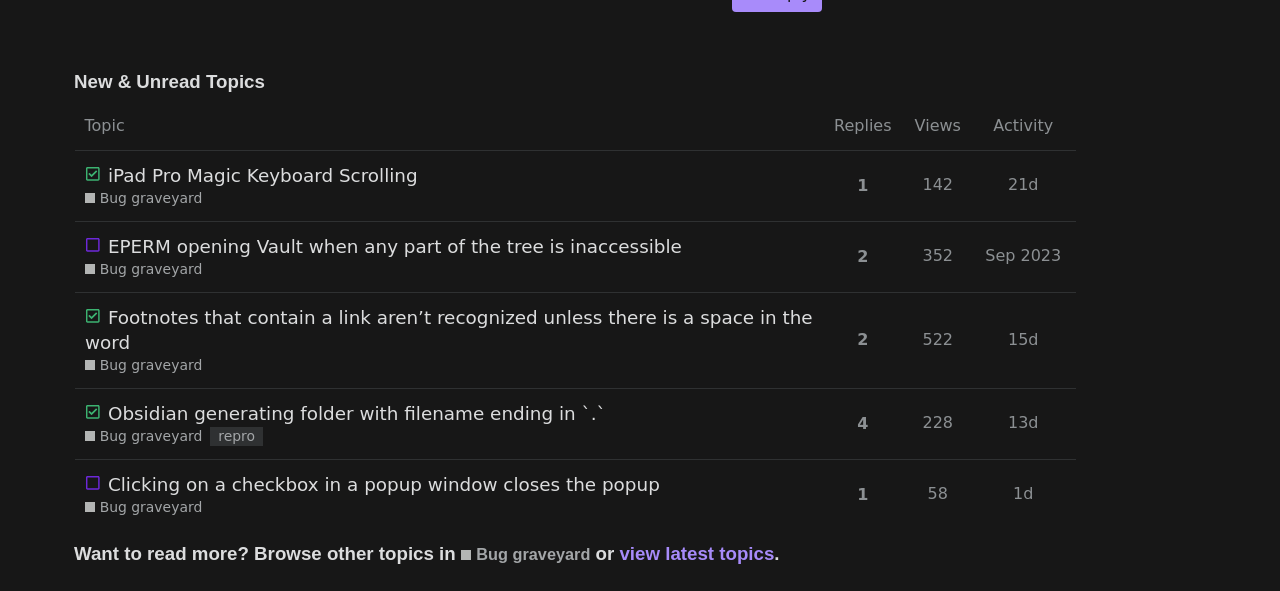For the given element description 10 Terrifying Business Tasks, determine the bounding box coordinates of the UI element. The coordinates should follow the format (top-left x, top-left y, bottom-right x, bottom-right y) and be within the range of 0 to 1.

None